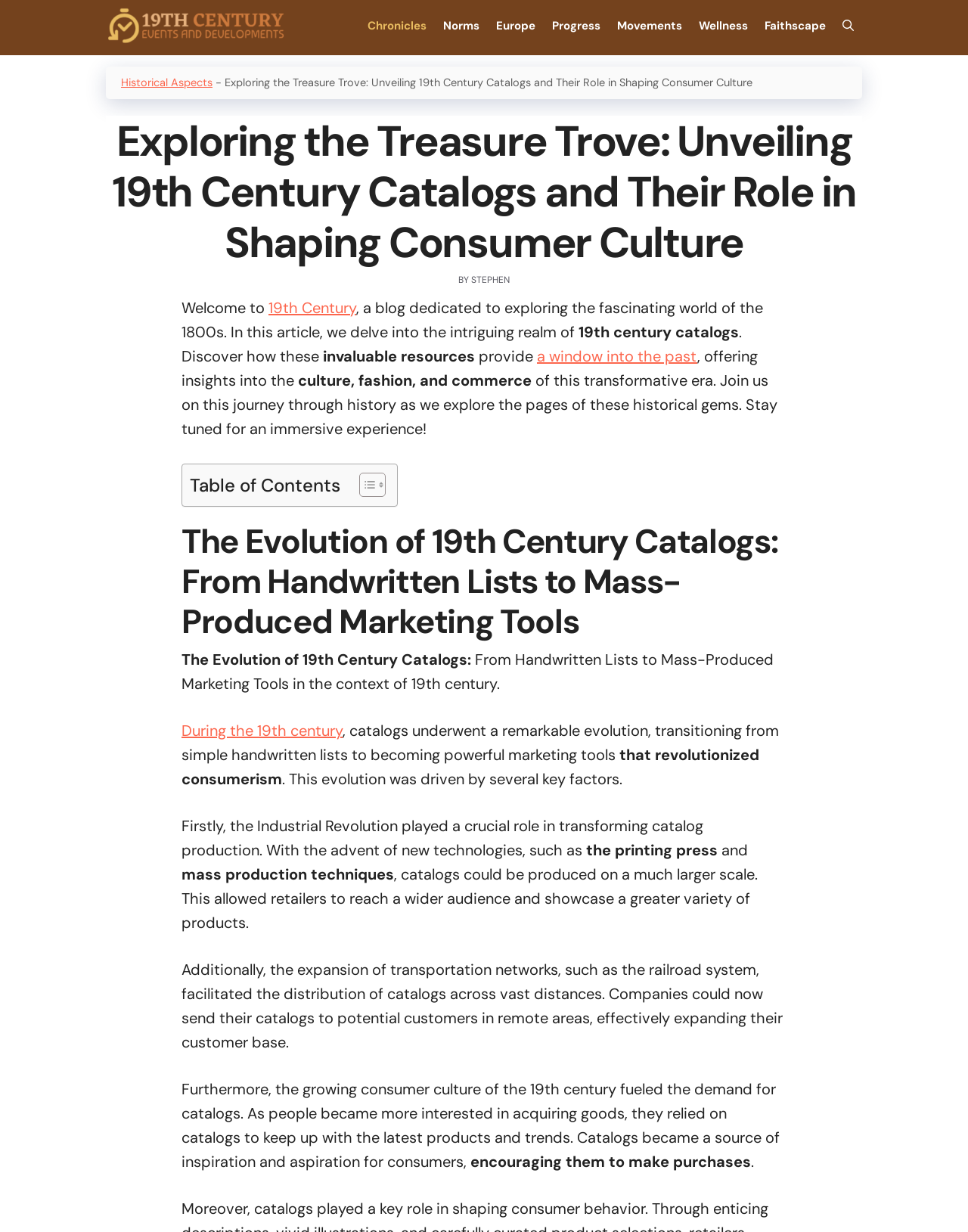What is the main topic of this webpage?
Based on the content of the image, thoroughly explain and answer the question.

Based on the webpage content, the main topic is about 19th century catalogs and their impact on consumer culture. The webpage provides an in-depth exploration of the evolution of catalogs during the 19th century and their role in shaping consumerism.